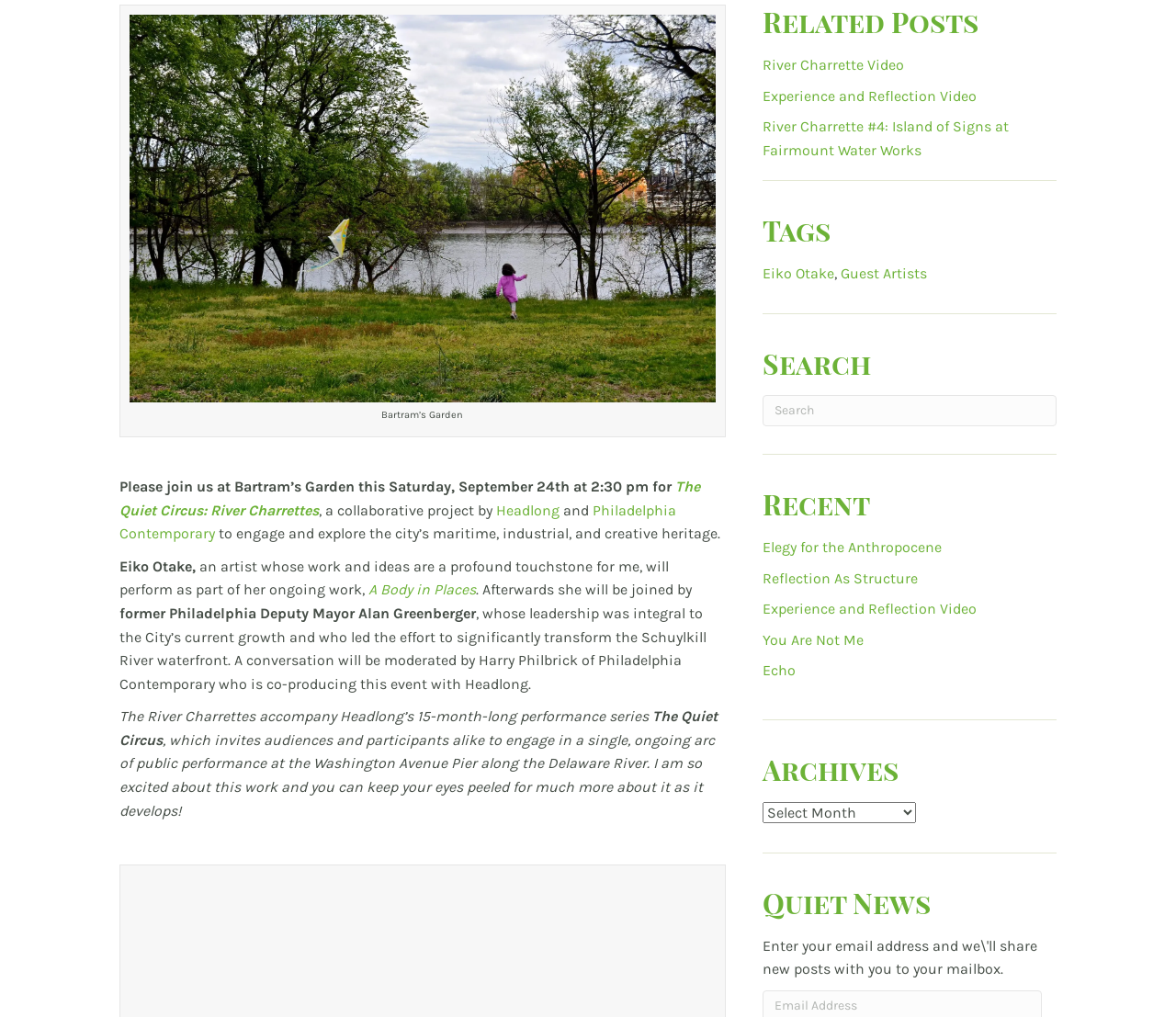Locate the UI element described by 3D Games in the provided webpage screenshot. Return the bounding box coordinates in the format (top-left x, top-left y, bottom-right x, bottom-right y), ensuring all values are between 0 and 1.

None